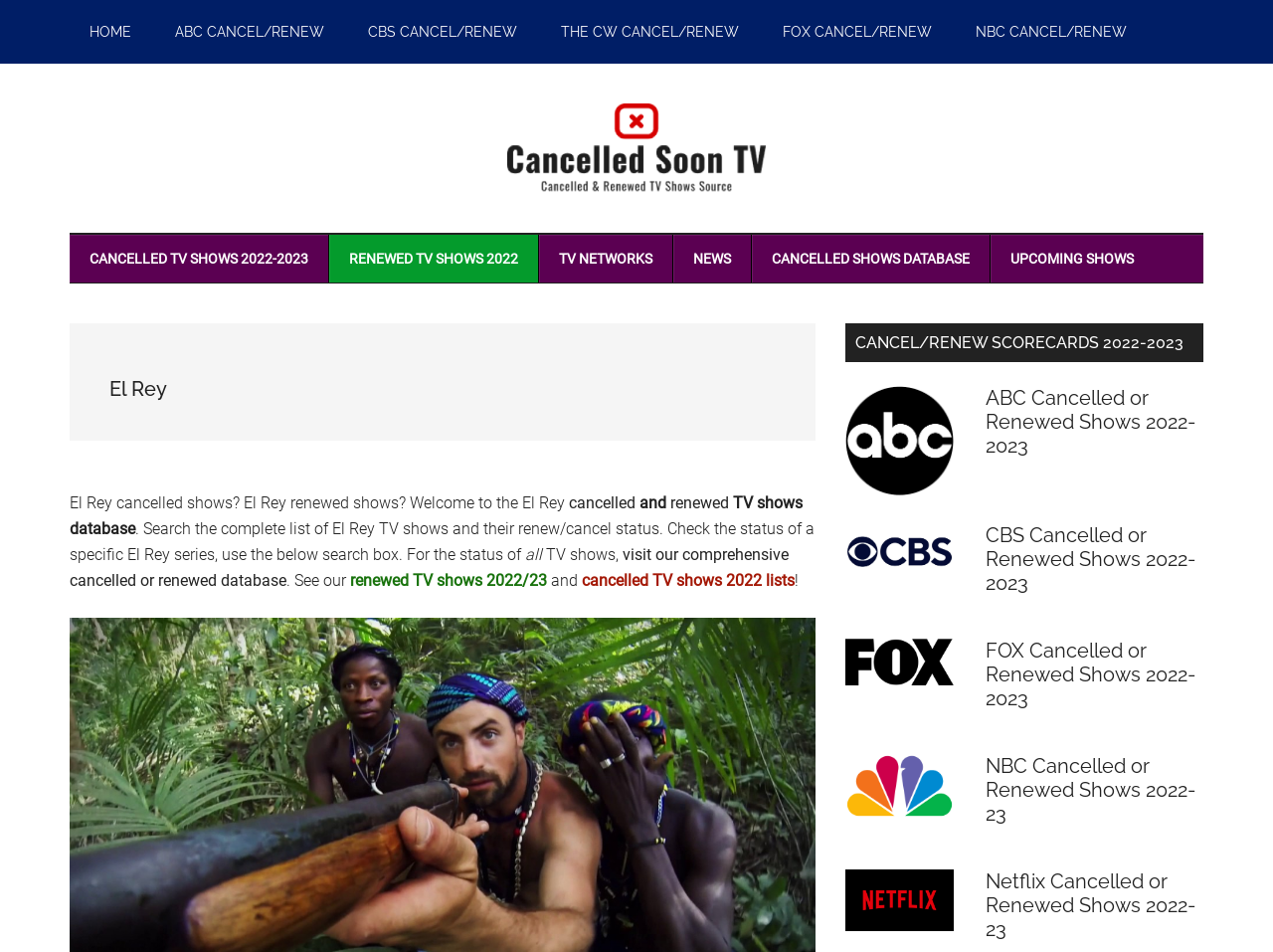Carefully observe the image and respond to the question with a detailed answer:
What type of information is provided for each TV show on this webpage?

Based on the webpage's content, it appears that each TV show is listed with its current status, indicating whether it has been cancelled or renewed. This information is provided to help users stay up-to-date on the latest developments with their favorite TV shows.